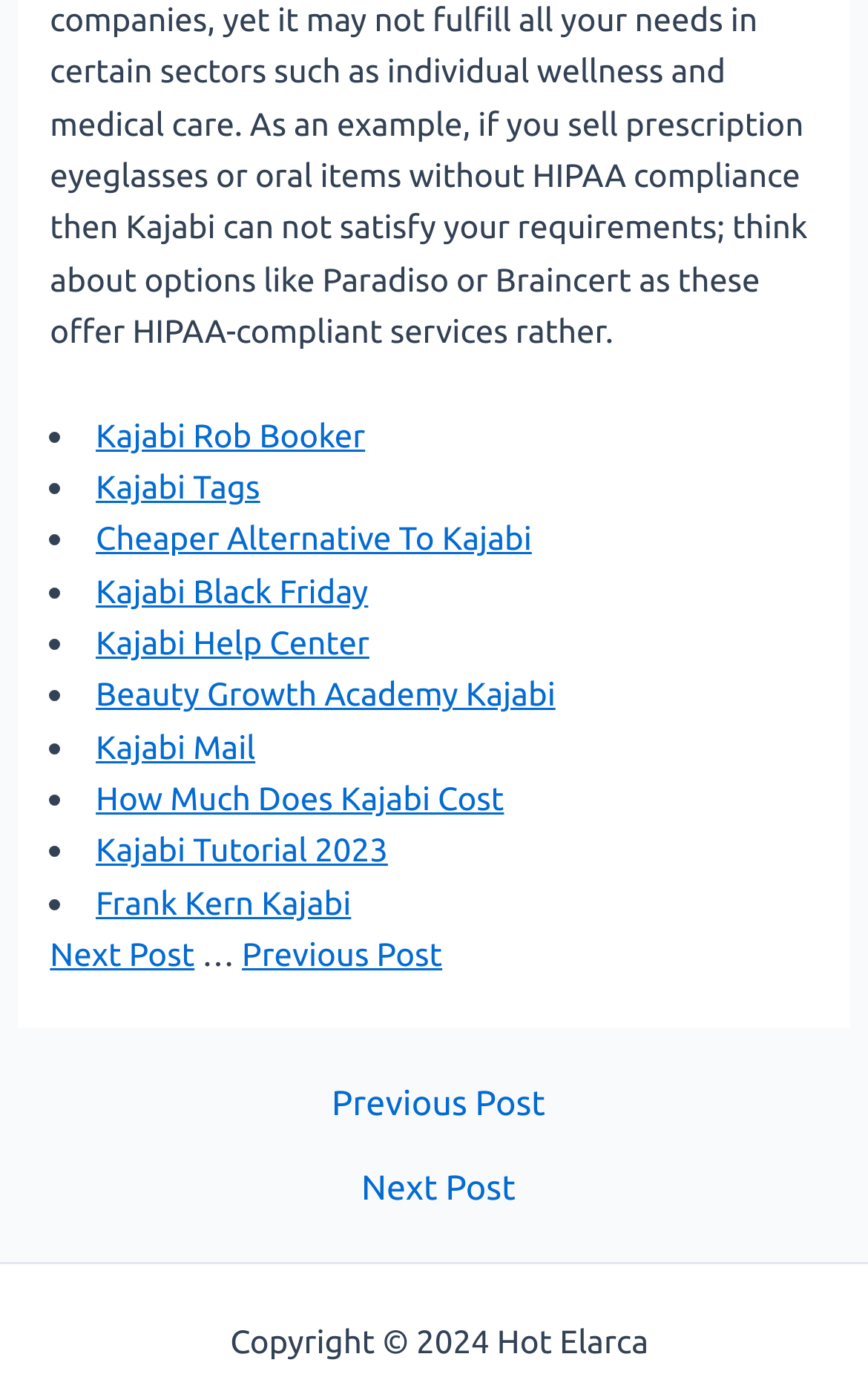Based on the image, give a detailed response to the question: What is the copyright information at the bottom of the webpage?

I examined the bottom of the webpage and found the copyright information, which is 'Copyright © 2024 Hot Elarca'.